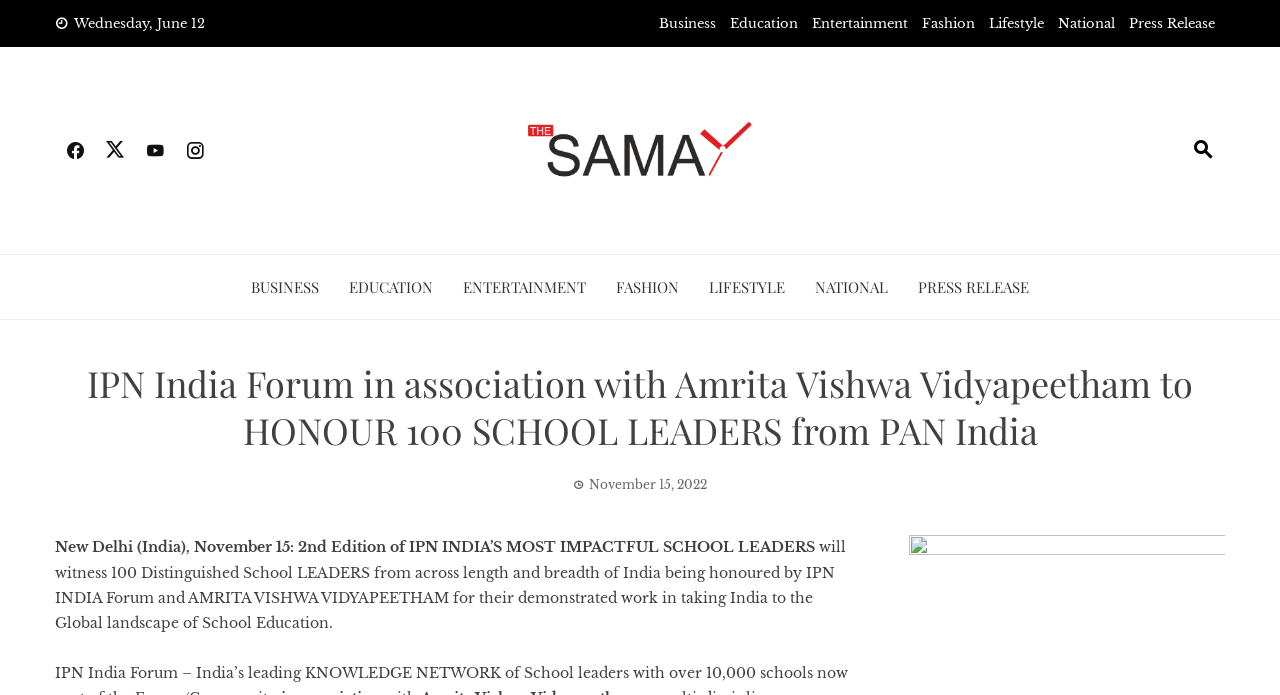Using the webpage screenshot and the element description Business, determine the bounding box coordinates. Specify the coordinates in the format (top-left x, top-left y, bottom-right x, bottom-right y) with values ranging from 0 to 1.

[0.515, 0.022, 0.559, 0.046]